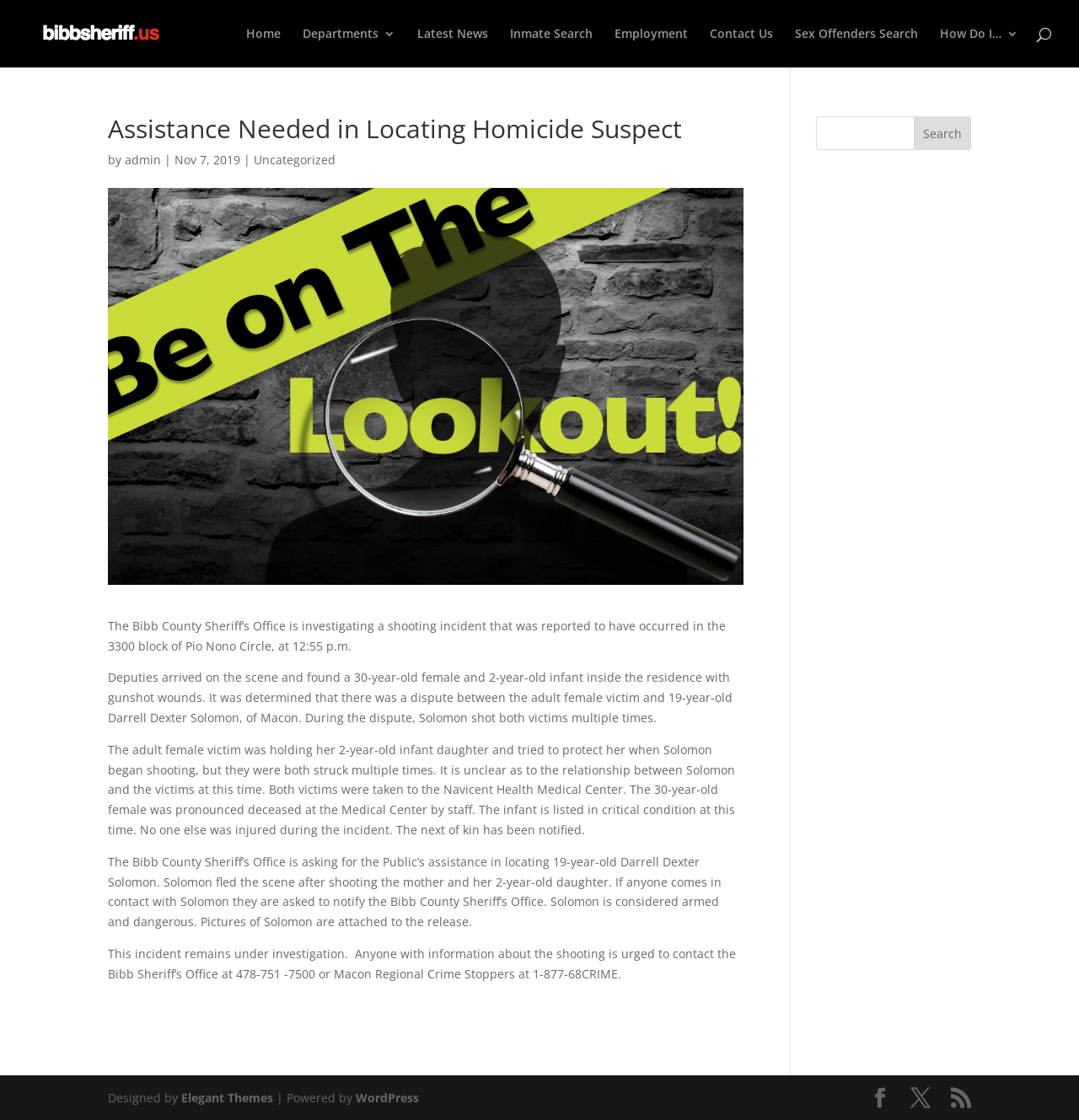What is the phone number to contact the Bibb Sheriff’s Office?
Using the image as a reference, answer the question in detail.

The phone number to contact the Bibb Sheriff’s Office can be found in the article section of the webpage, where it is mentioned that 'Anyone with information about the shooting is urged to contact the Bibb Sheriff’s Office at 478-751-7500'.